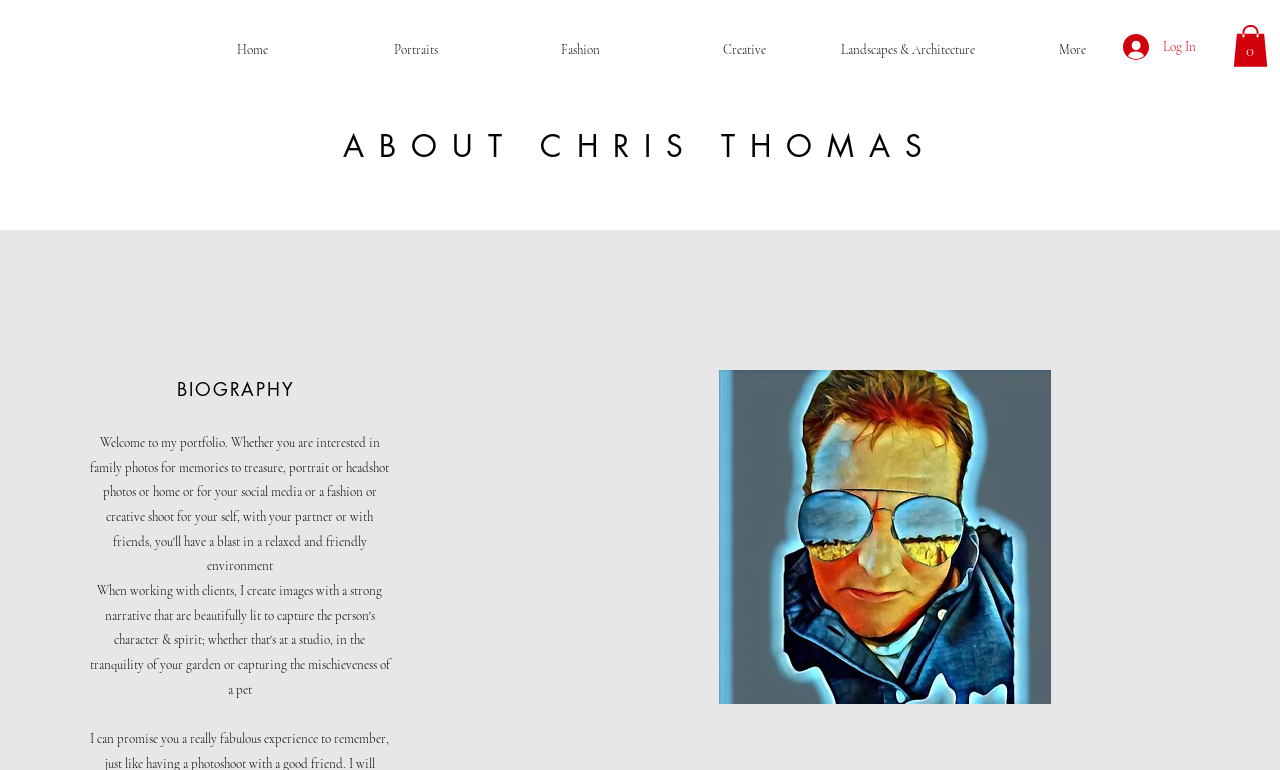Given the element description "Log In", identify the bounding box of the corresponding UI element.

[0.866, 0.036, 0.945, 0.086]